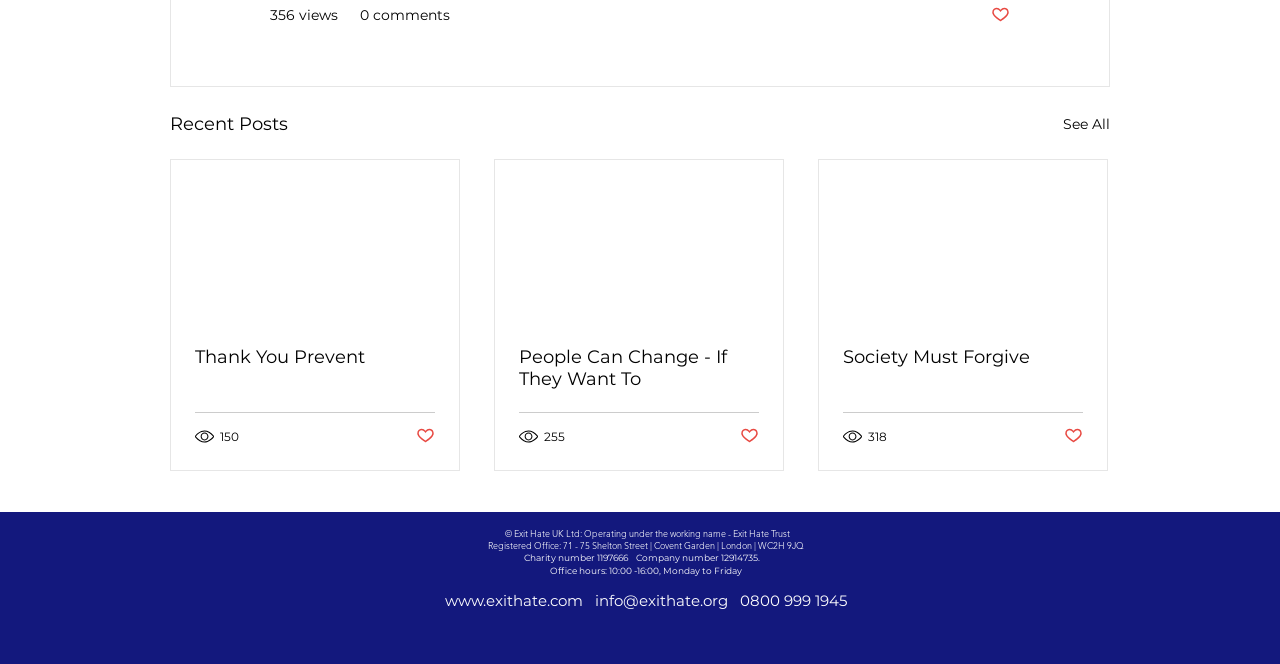Can you show the bounding box coordinates of the region to click on to complete the task described in the instruction: "Click the 'Post not marked as liked' button"?

[0.774, 0.007, 0.789, 0.039]